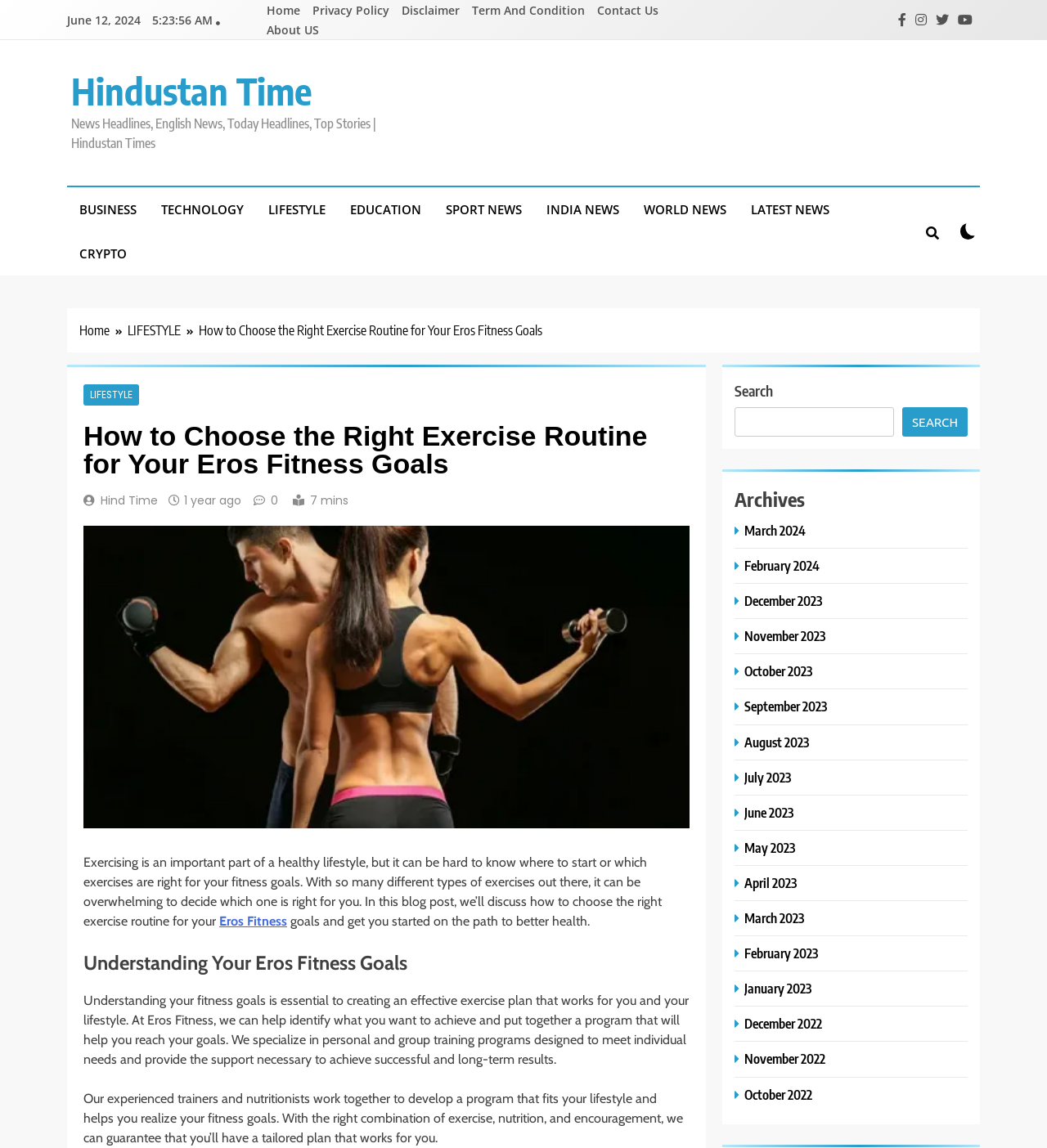How many minutes does it take to read the article?
Please give a detailed and elaborate answer to the question.

I found the estimated reading time of the article by looking at the static text element that says '7 mins' below the article title.